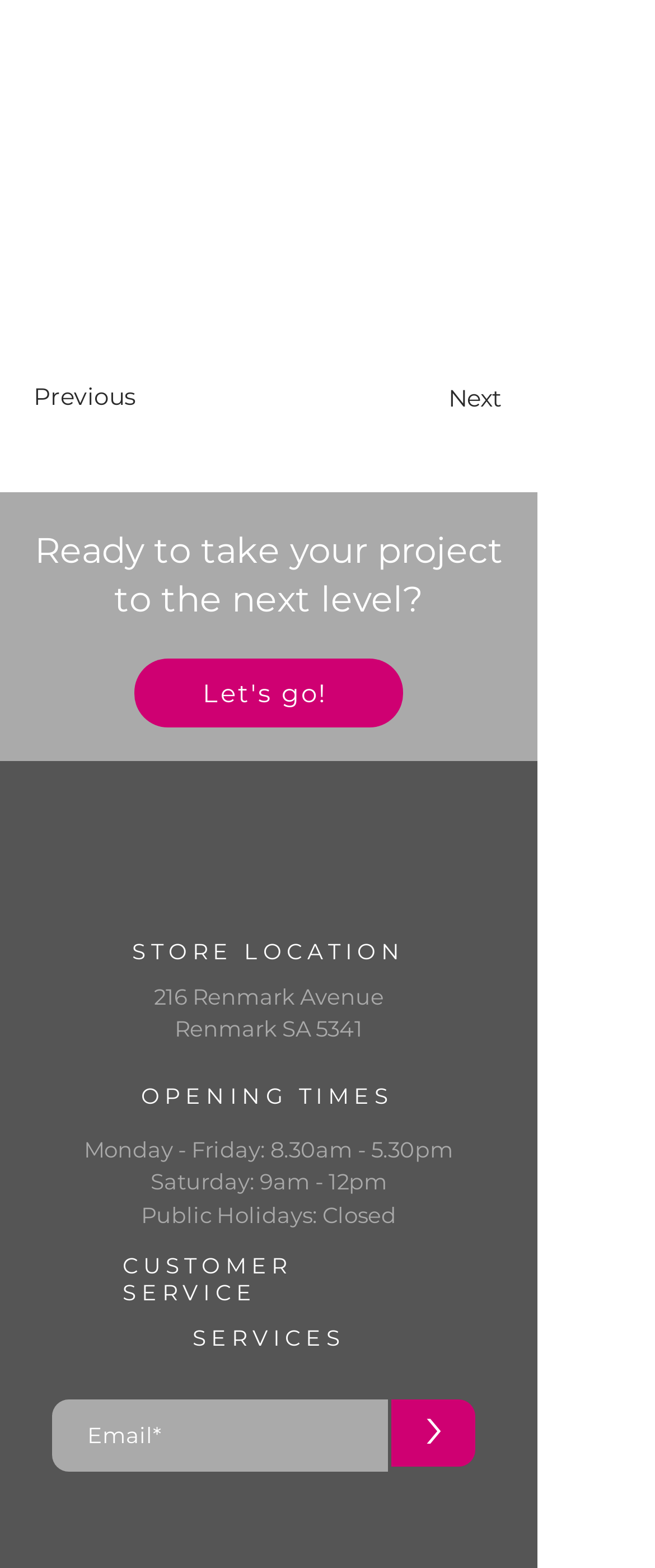Given the element description "Ring of Lies" in the screenshot, predict the bounding box coordinates of that UI element.

None